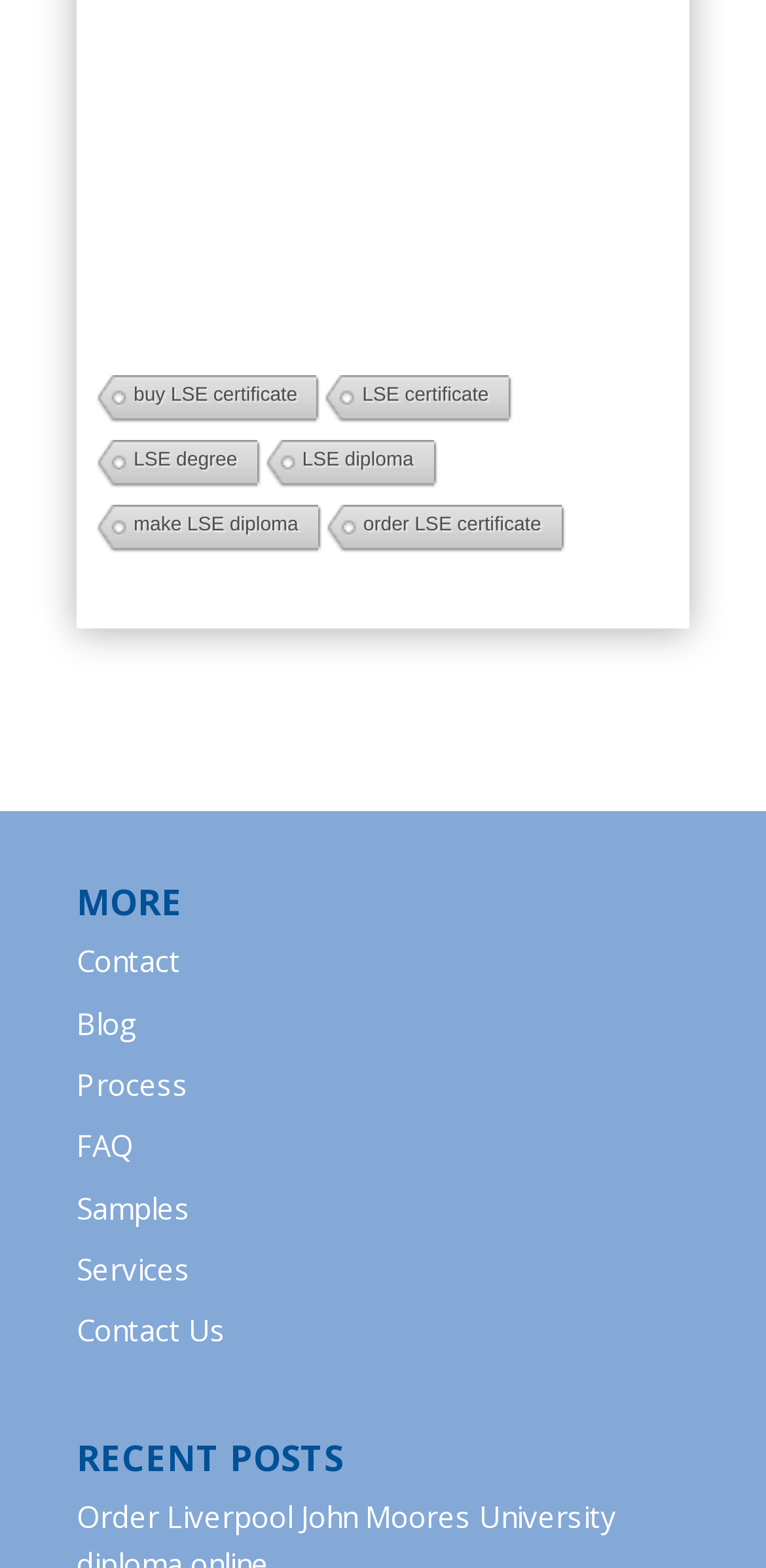Find the bounding box coordinates of the element's region that should be clicked in order to follow the given instruction: "view LSE diploma". The coordinates should consist of four float numbers between 0 and 1, i.e., [left, top, right, bottom].

[0.341, 0.281, 0.565, 0.312]